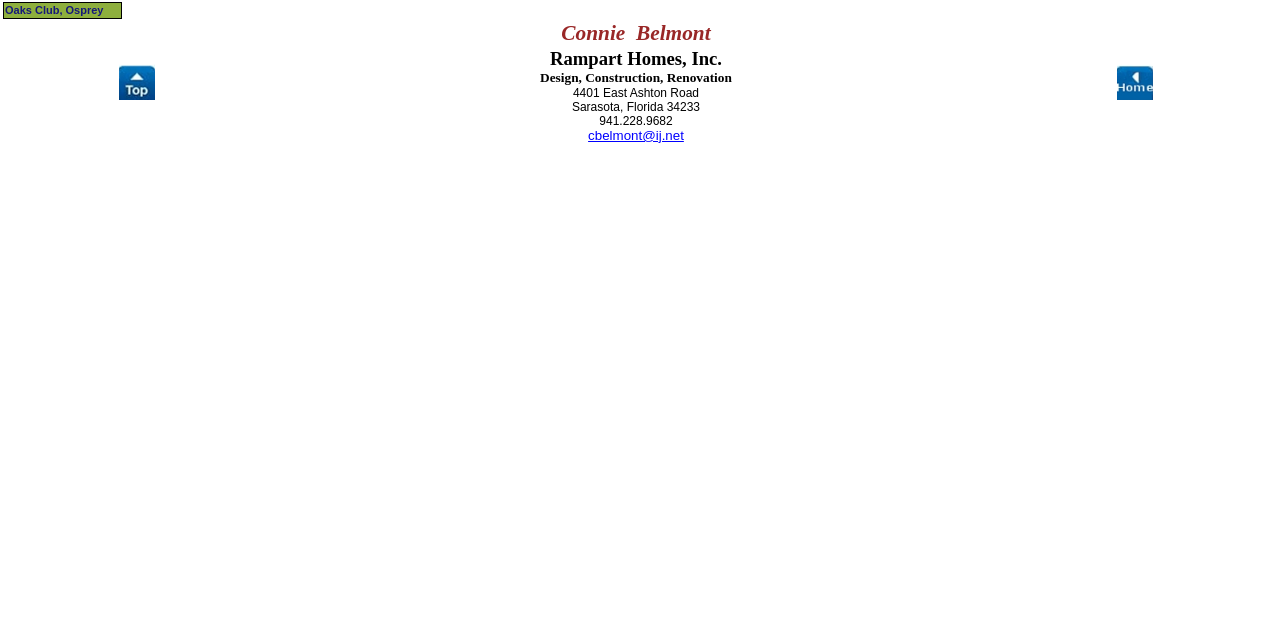Find the bounding box coordinates for the HTML element described as: "cbelmont@ij.net". The coordinates should consist of four float values between 0 and 1, i.e., [left, top, right, bottom].

[0.459, 0.2, 0.534, 0.223]